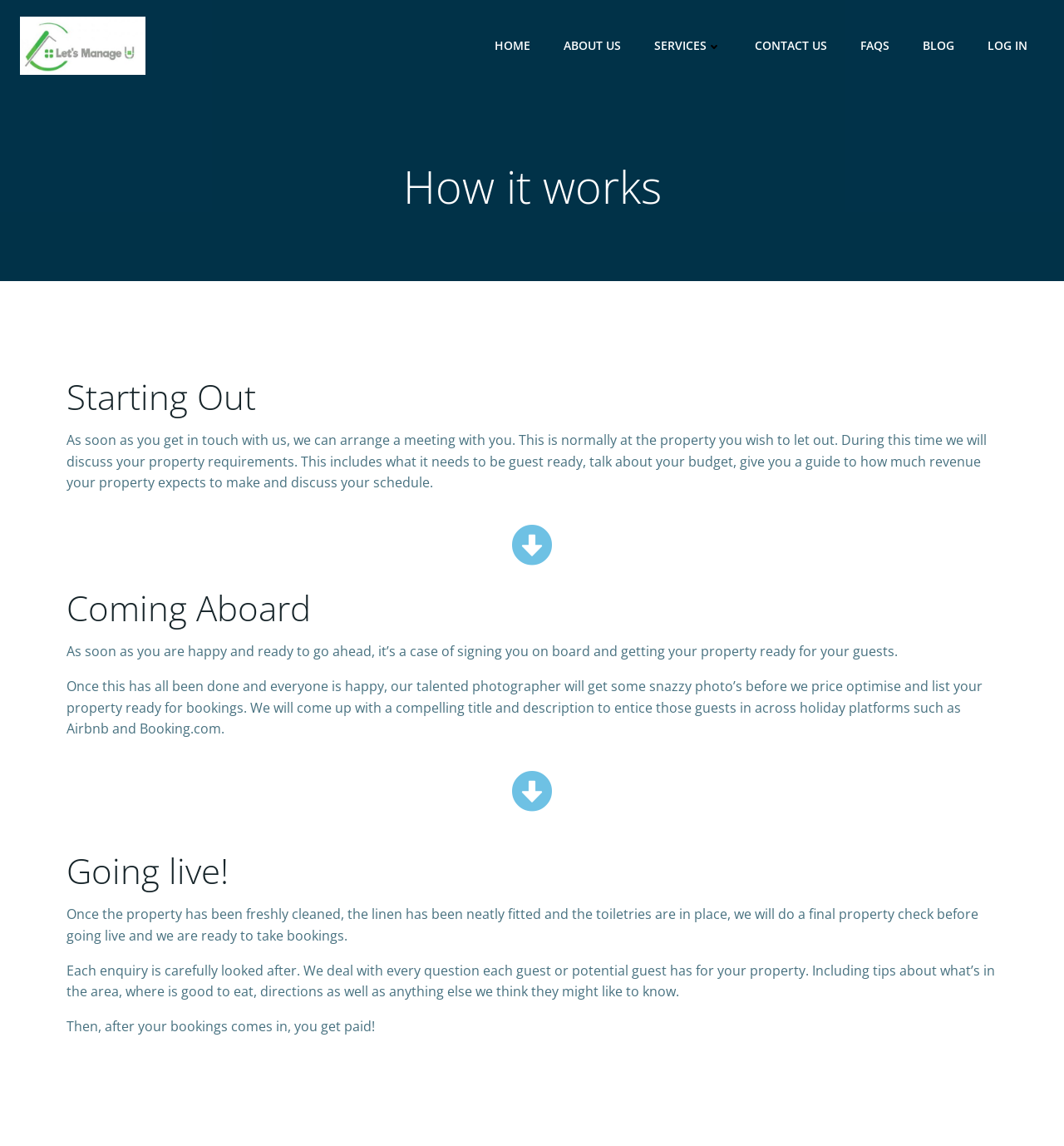Please use the details from the image to answer the following question comprehensively:
What happens after a booking is made?

After a booking is made, the property owner gets paid. This is indicated by the StaticText element that describes the process of receiving payment after a booking is made.